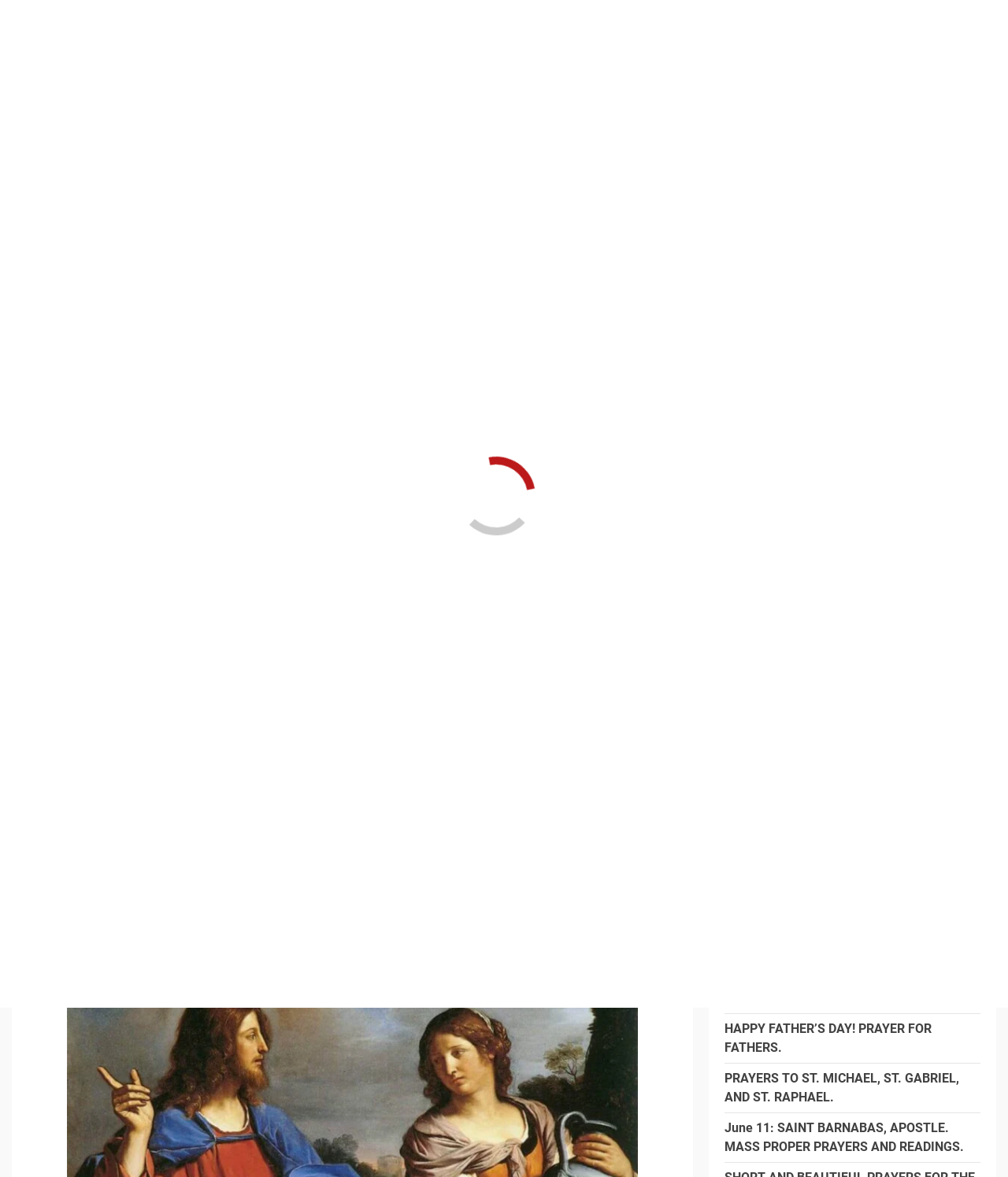Identify the bounding box coordinates for the region of the element that should be clicked to carry out the instruction: "Visit the 'Catholics striving for holiness' website". The bounding box coordinates should be four float numbers between 0 and 1, i.e., [left, top, right, bottom].

[0.012, 0.063, 0.234, 0.225]